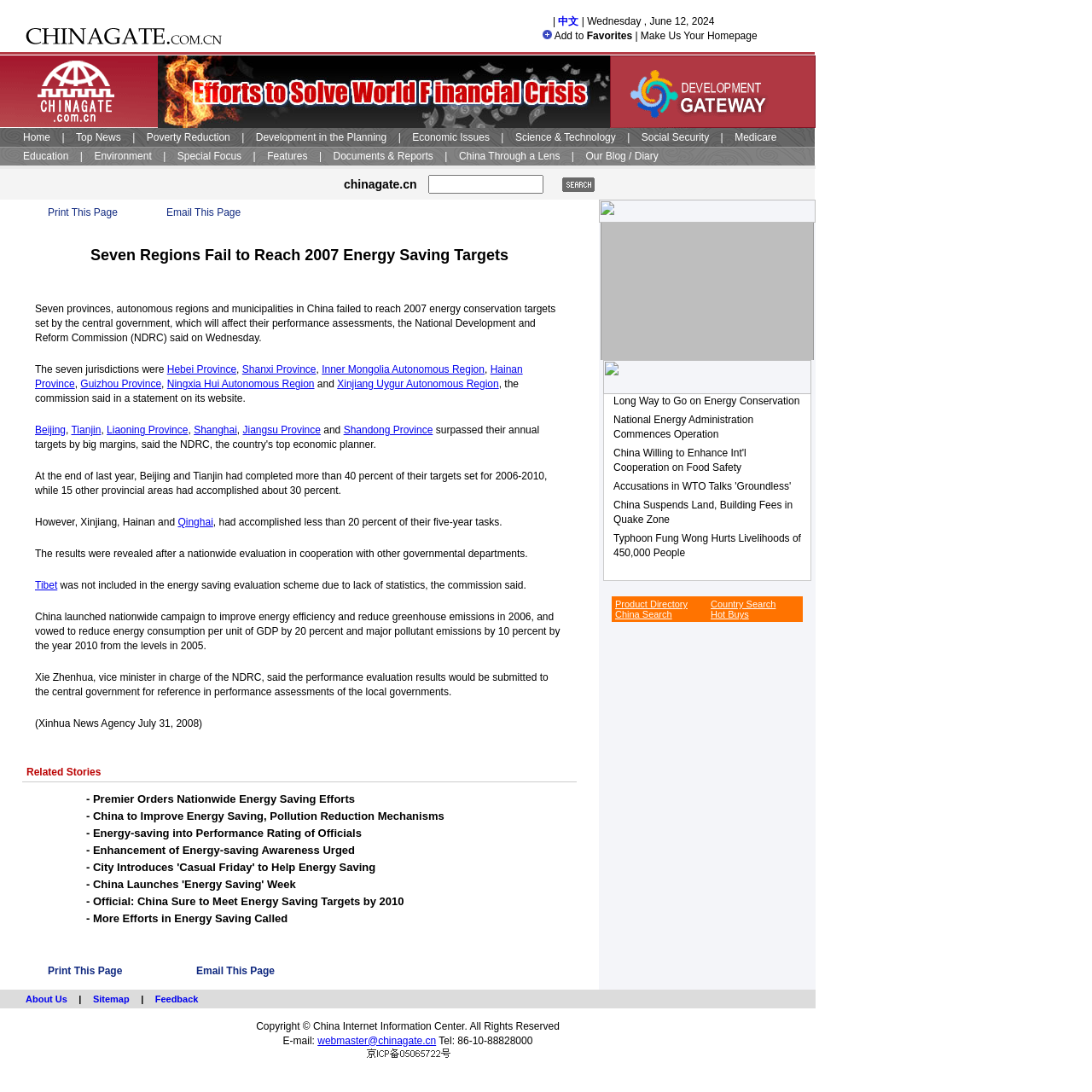Please determine the bounding box coordinates of the area that needs to be clicked to complete this task: 'Email This Page'. The coordinates must be four float numbers between 0 and 1, formatted as [left, top, right, bottom].

[0.152, 0.189, 0.22, 0.2]